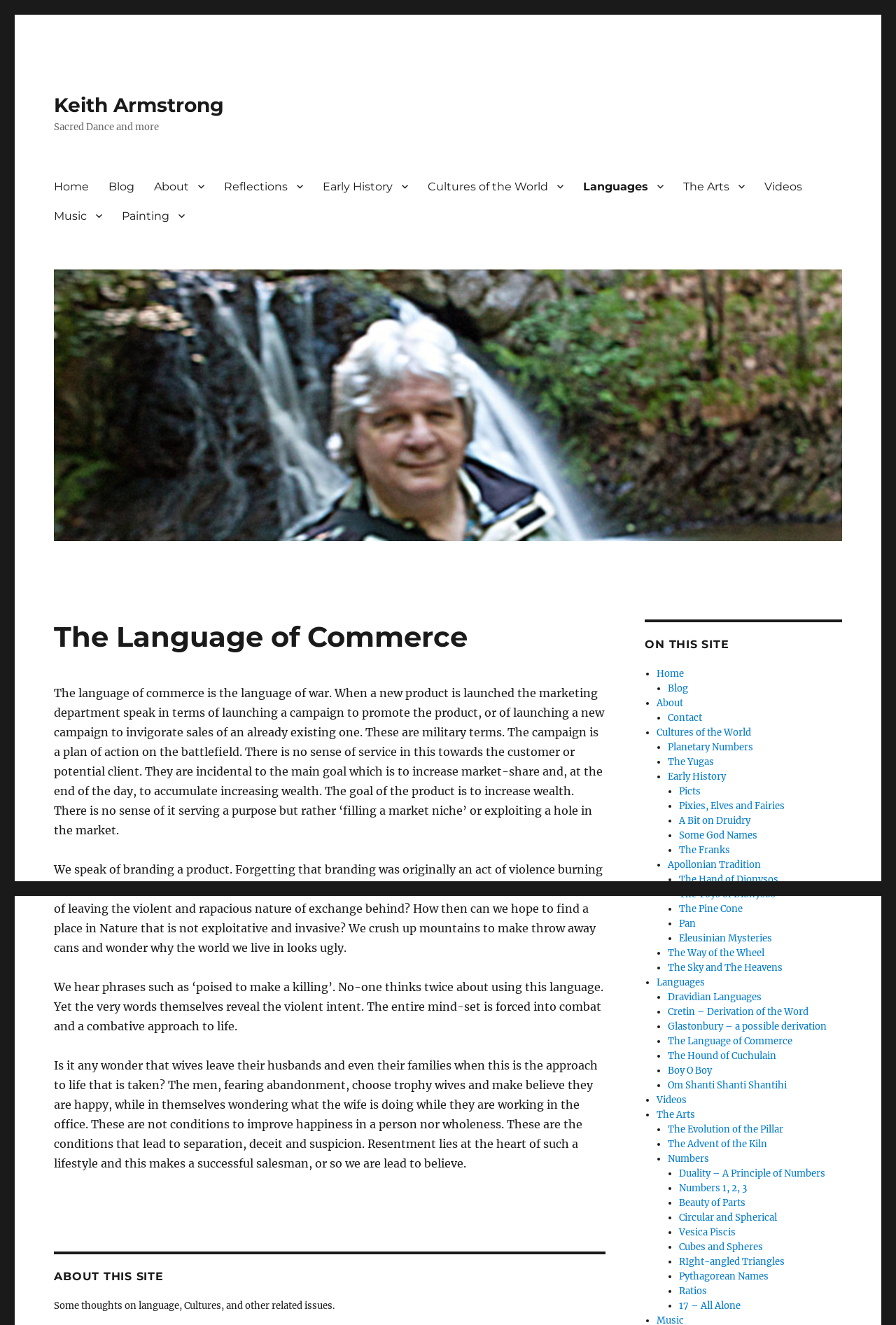Identify the bounding box coordinates necessary to click and complete the given instruction: "Click on the 'Home' link".

[0.049, 0.129, 0.11, 0.152]